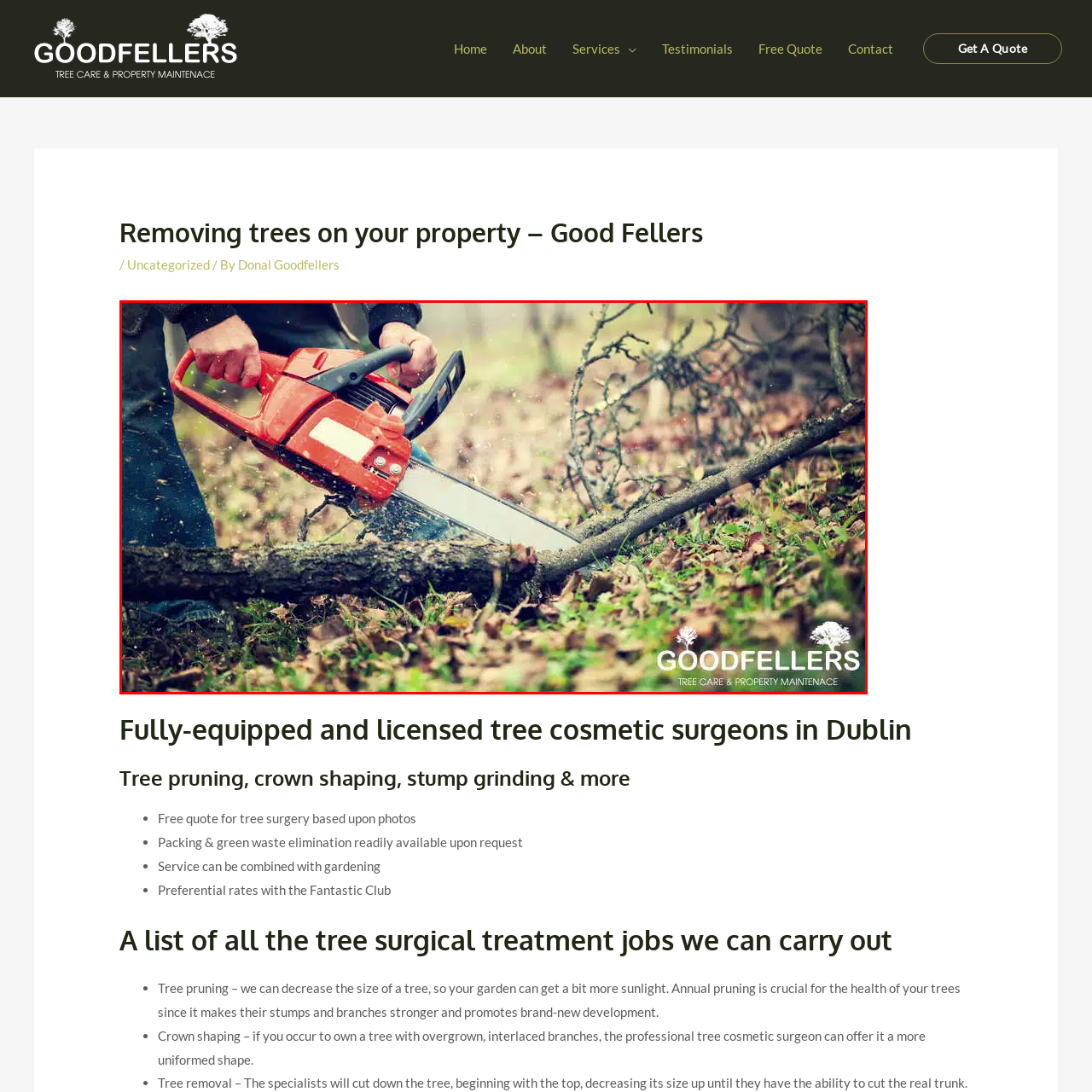Analyze the image highlighted by the red bounding box and give a one-word or phrase answer to the query: What is scattered on the ground?

Brown leaves and small twigs